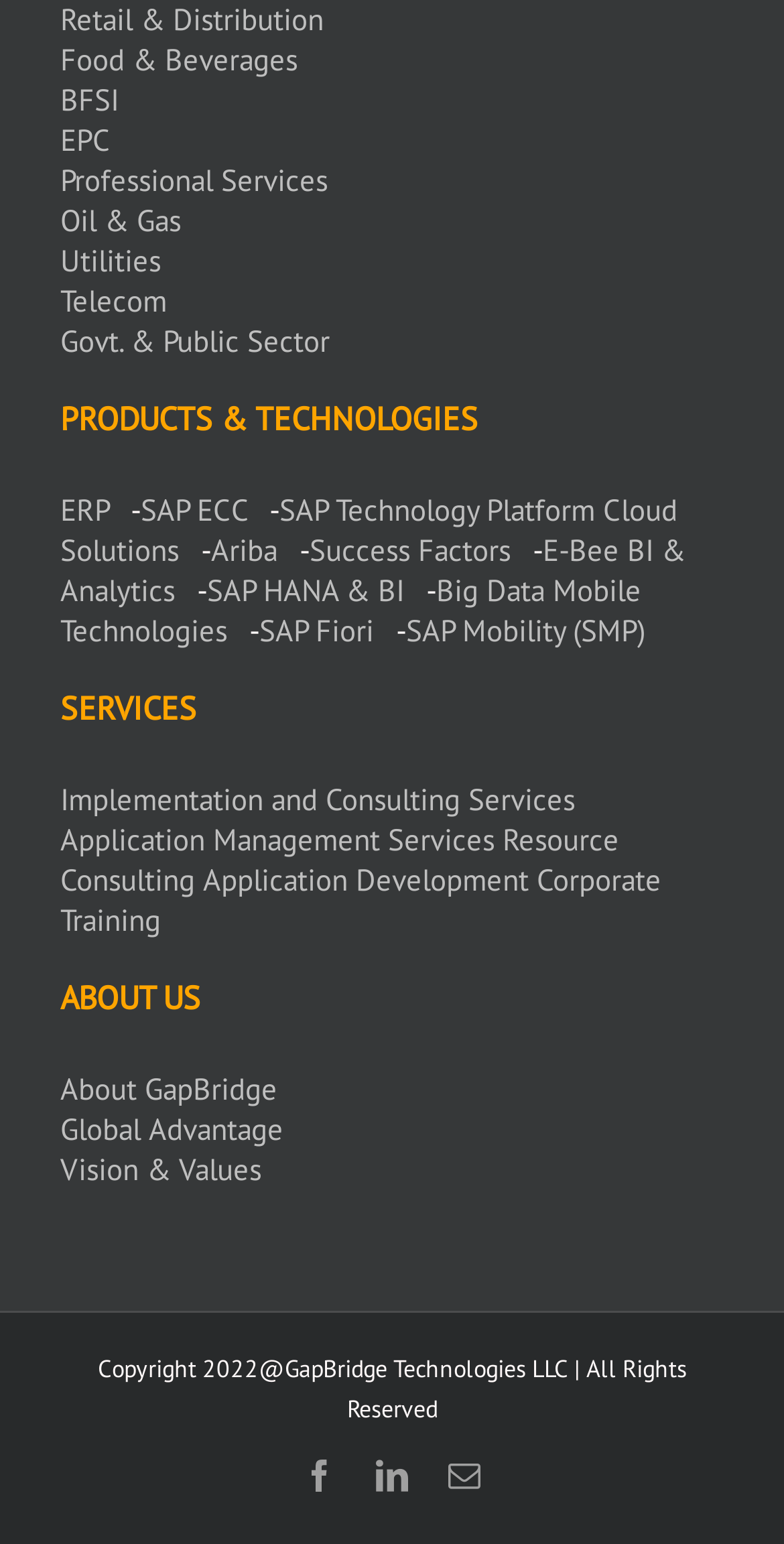How many social media links are present at the bottom of the webpage?
Based on the visual content, answer with a single word or a brief phrase.

3